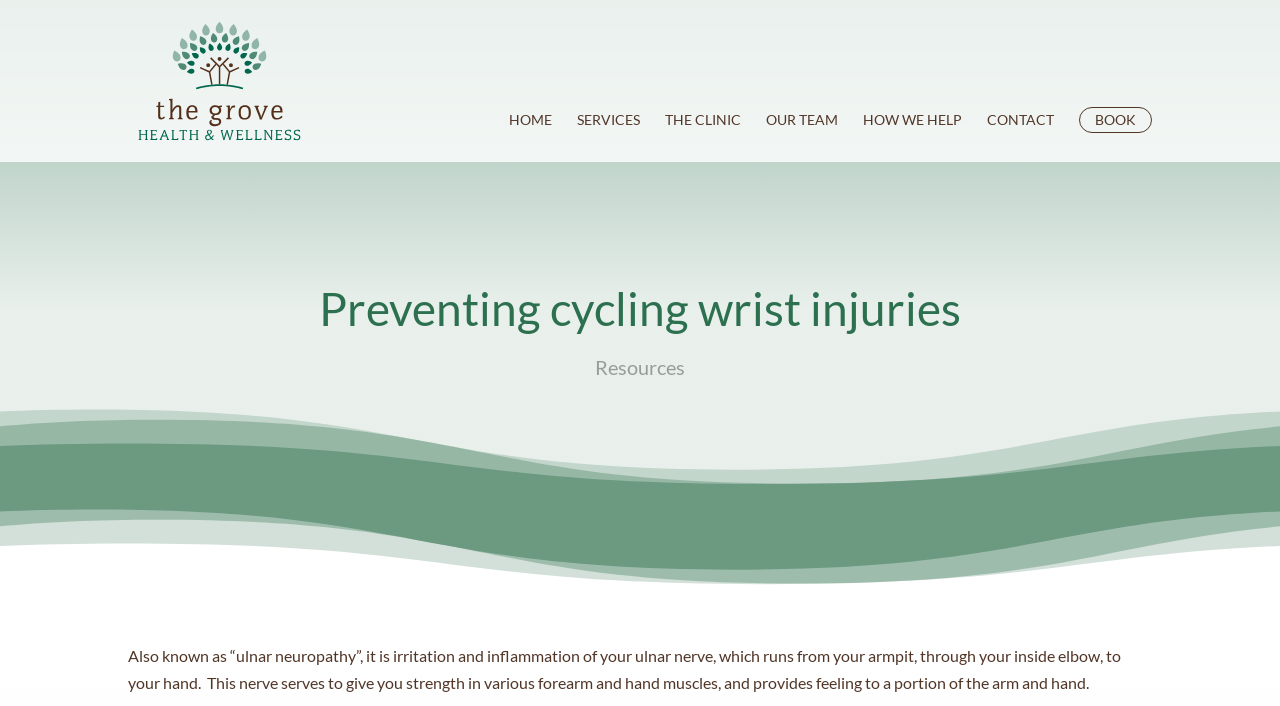Find the bounding box coordinates for the area that should be clicked to accomplish the instruction: "contact The Grove Wellness".

[0.771, 0.125, 0.823, 0.187]